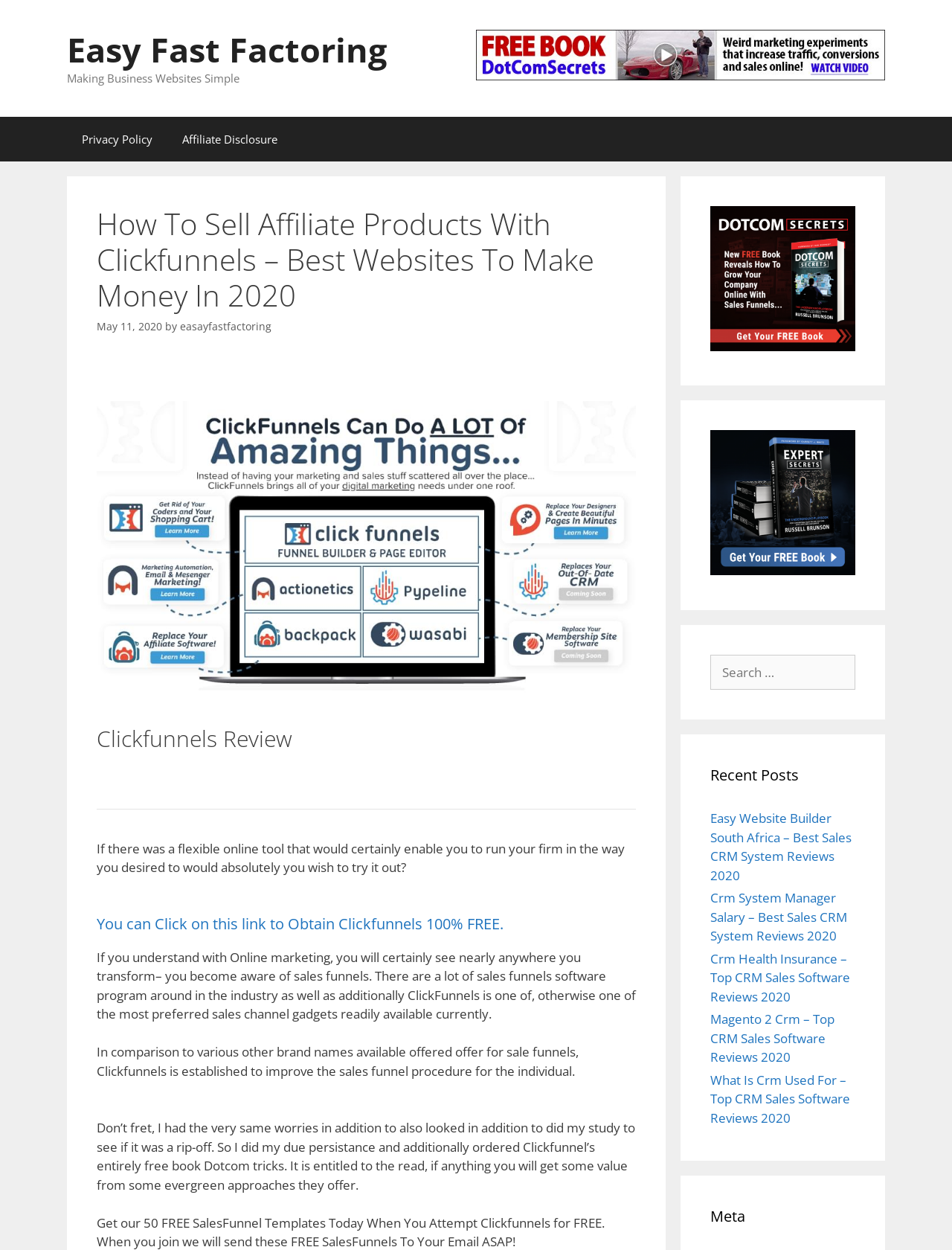Please answer the following question using a single word or phrase: 
What is the purpose of the link 'Dotcom secrets'?

Free book